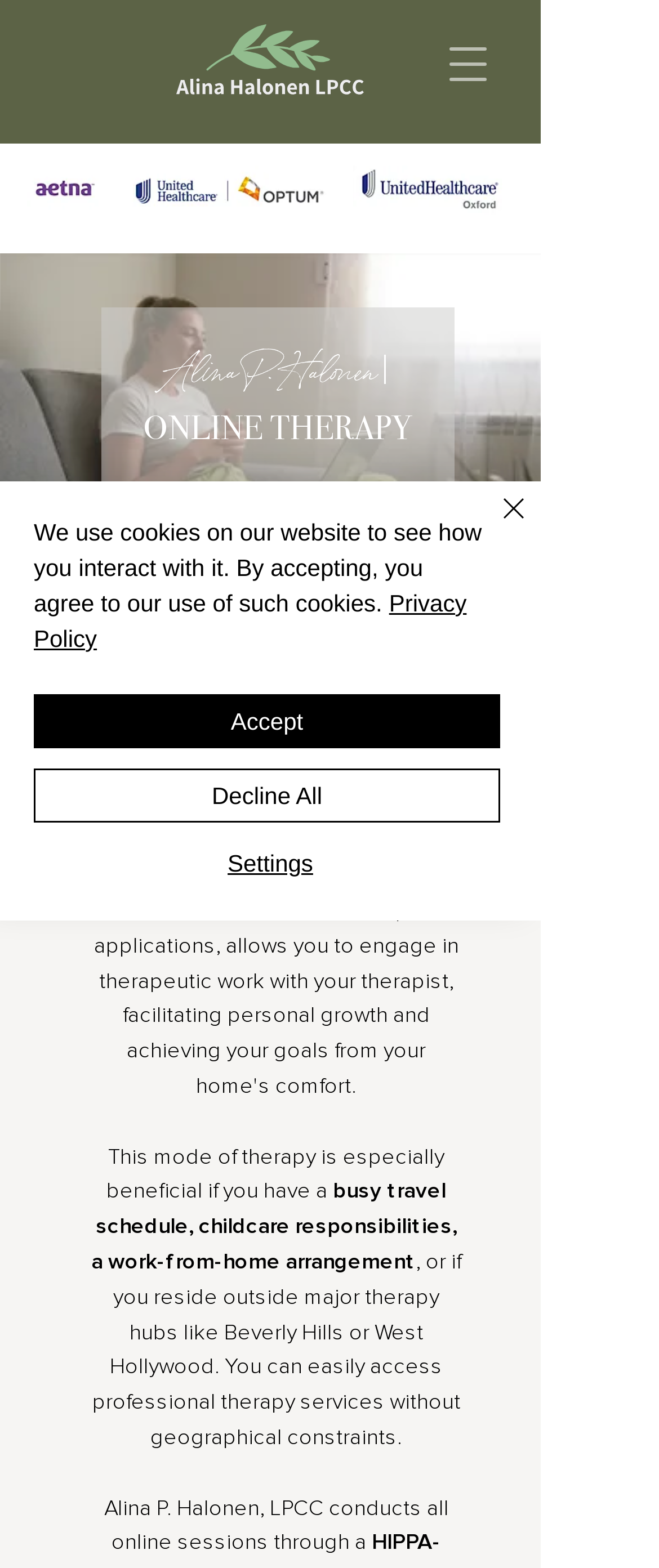What is the logo displayed on the webpage?
Please give a detailed and elaborate explanation in response to the question.

The webpage displays the Aetna logo, which is an image located at the top of the webpage, indicating that Alina P. Halonen may be affiliated with Aetna or accepts Aetna insurance.